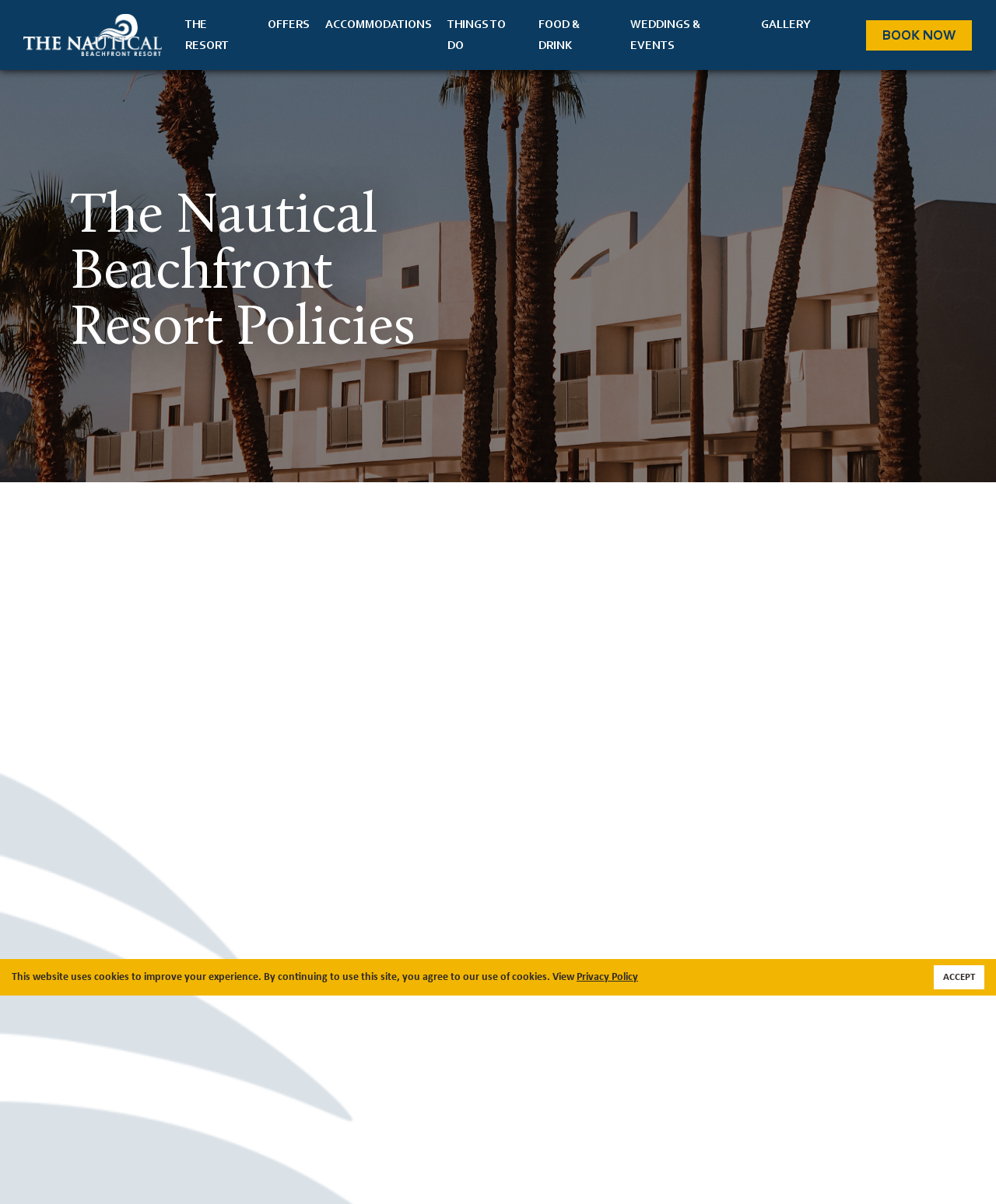Answer the question using only a single word or phrase: 
What is one potential recreational activity available?

Boating